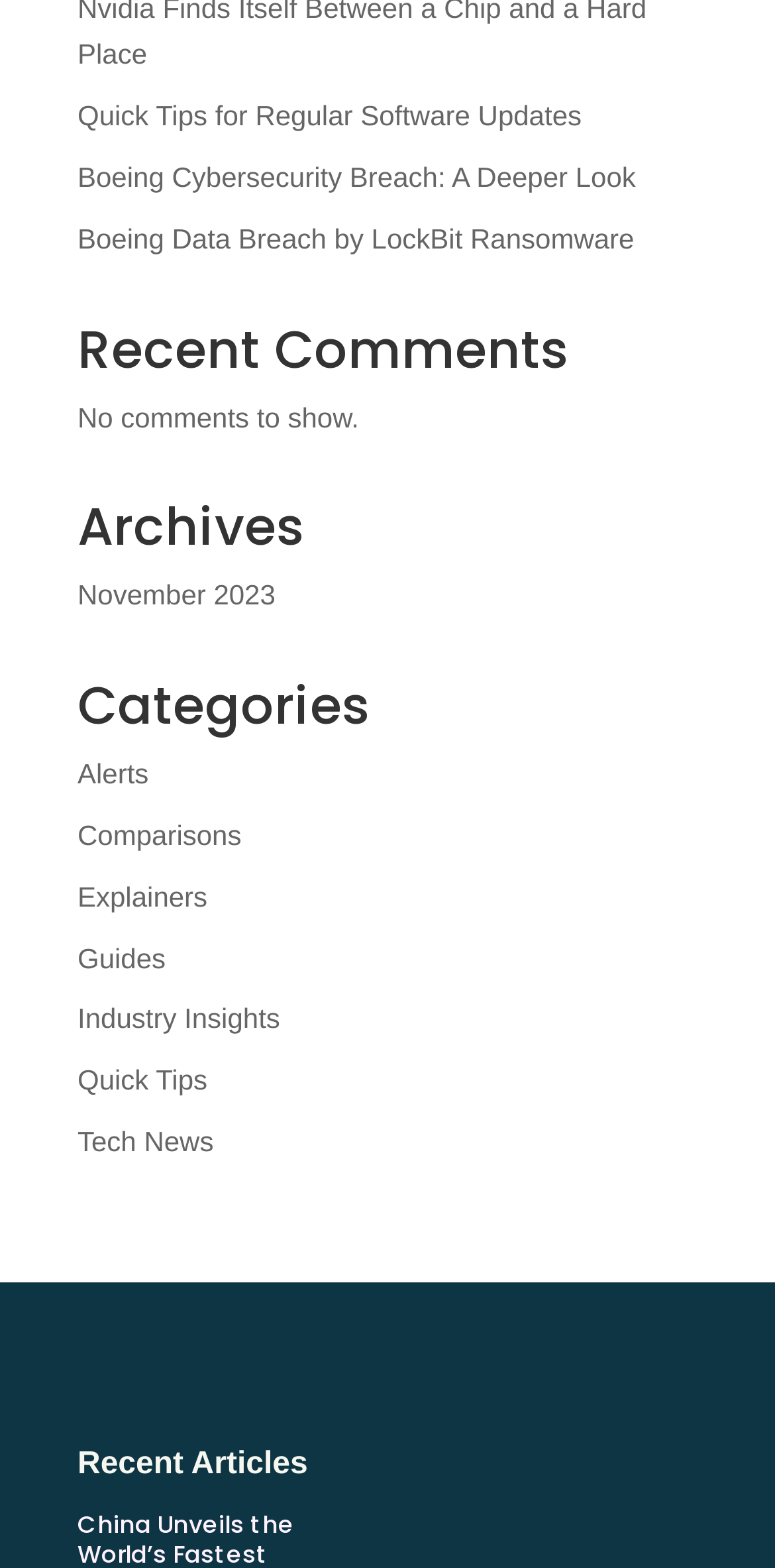How many comments are shown?
Using the details from the image, give an elaborate explanation to answer the question.

I looked at the 'Recent Comments' section and saw the text 'No comments to show.', indicating that there are no comments shown.